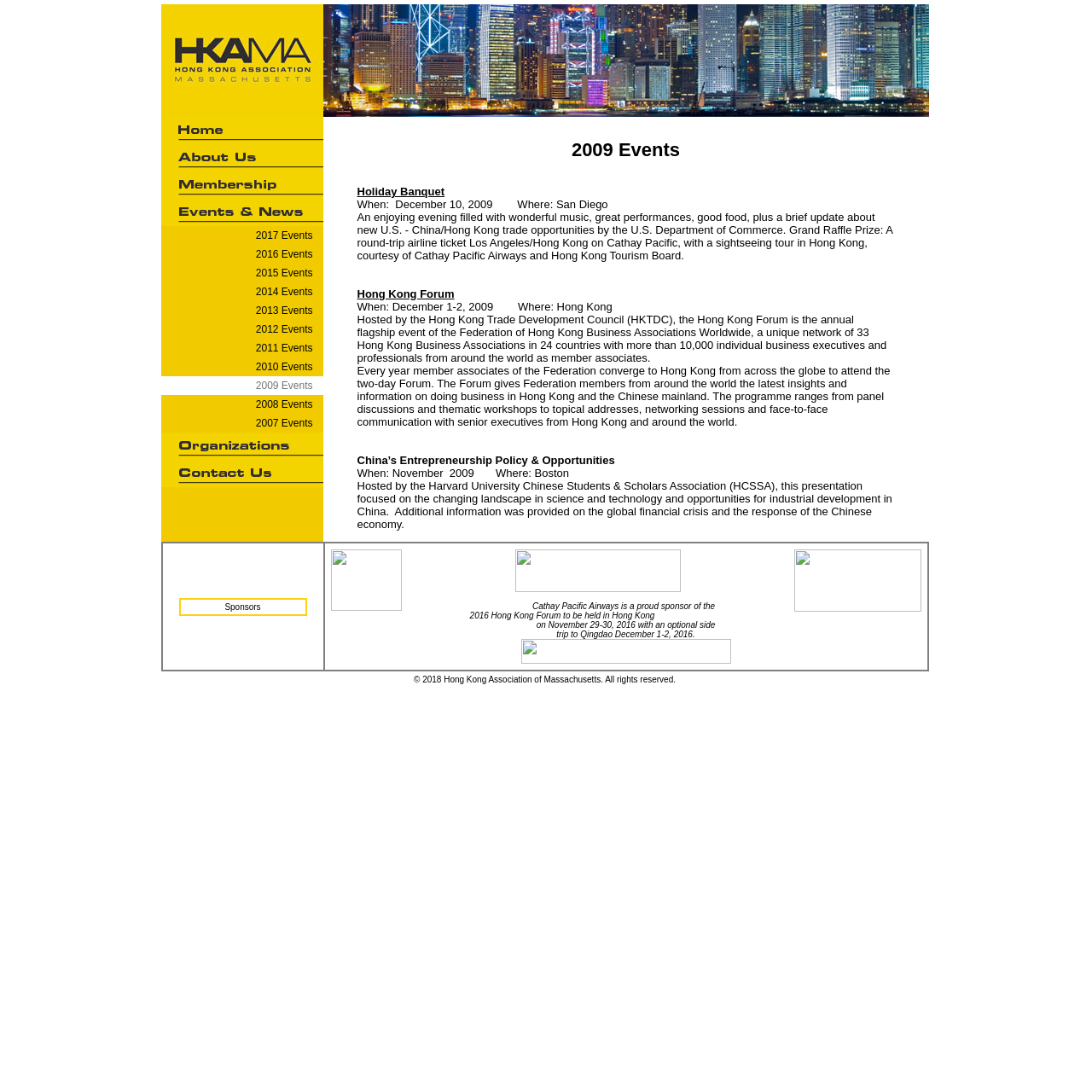Answer the question using only one word or a concise phrase: What is the title of the event on December 10, 2009?

Holiday Banquet